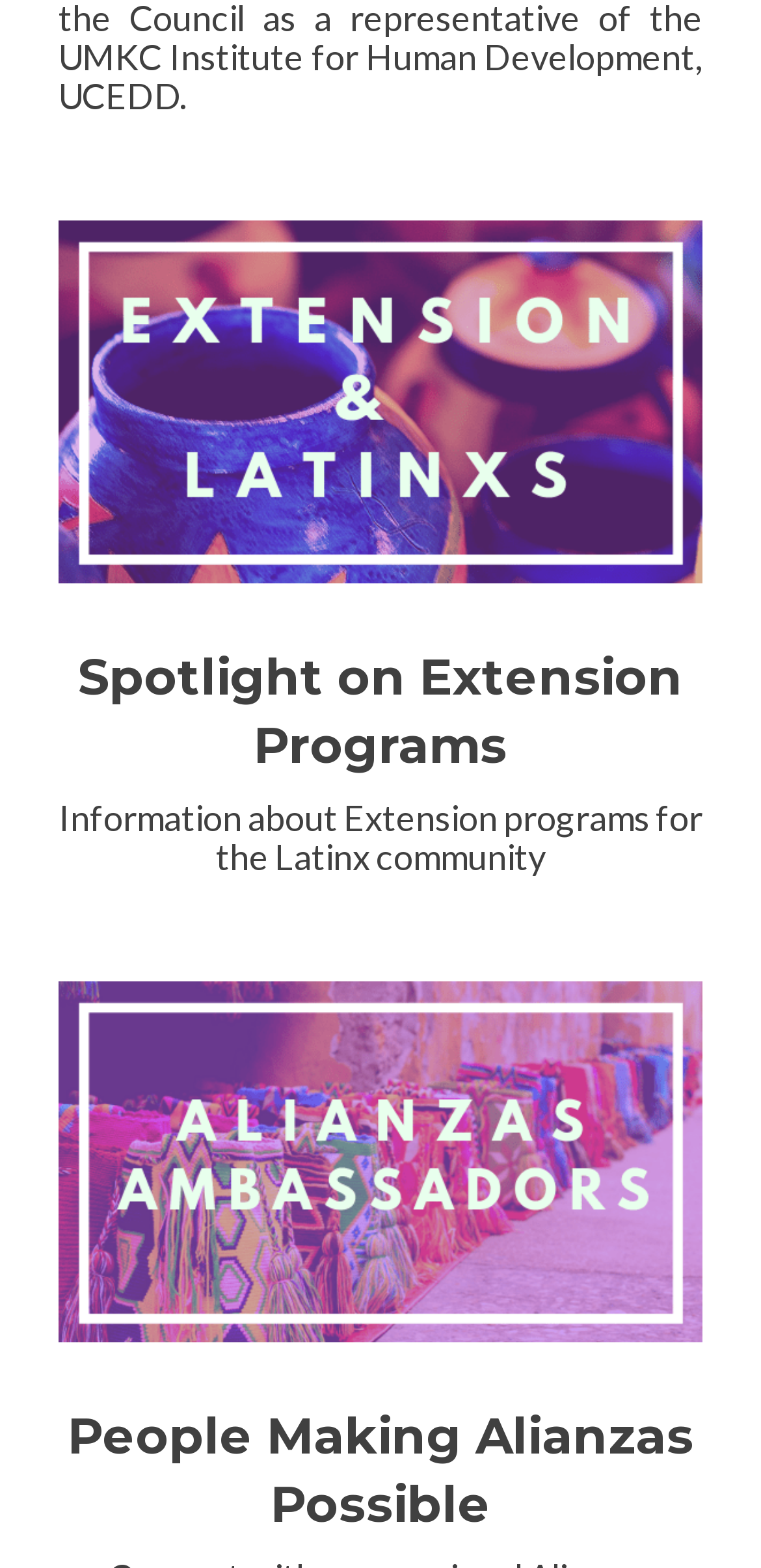What is the topic of the first heading?
Please provide a full and detailed response to the question.

The first heading is 'Spotlight on Extension Programs', which suggests that the topic is about extension programs, possibly related to the Latinx community based on the static text below it.